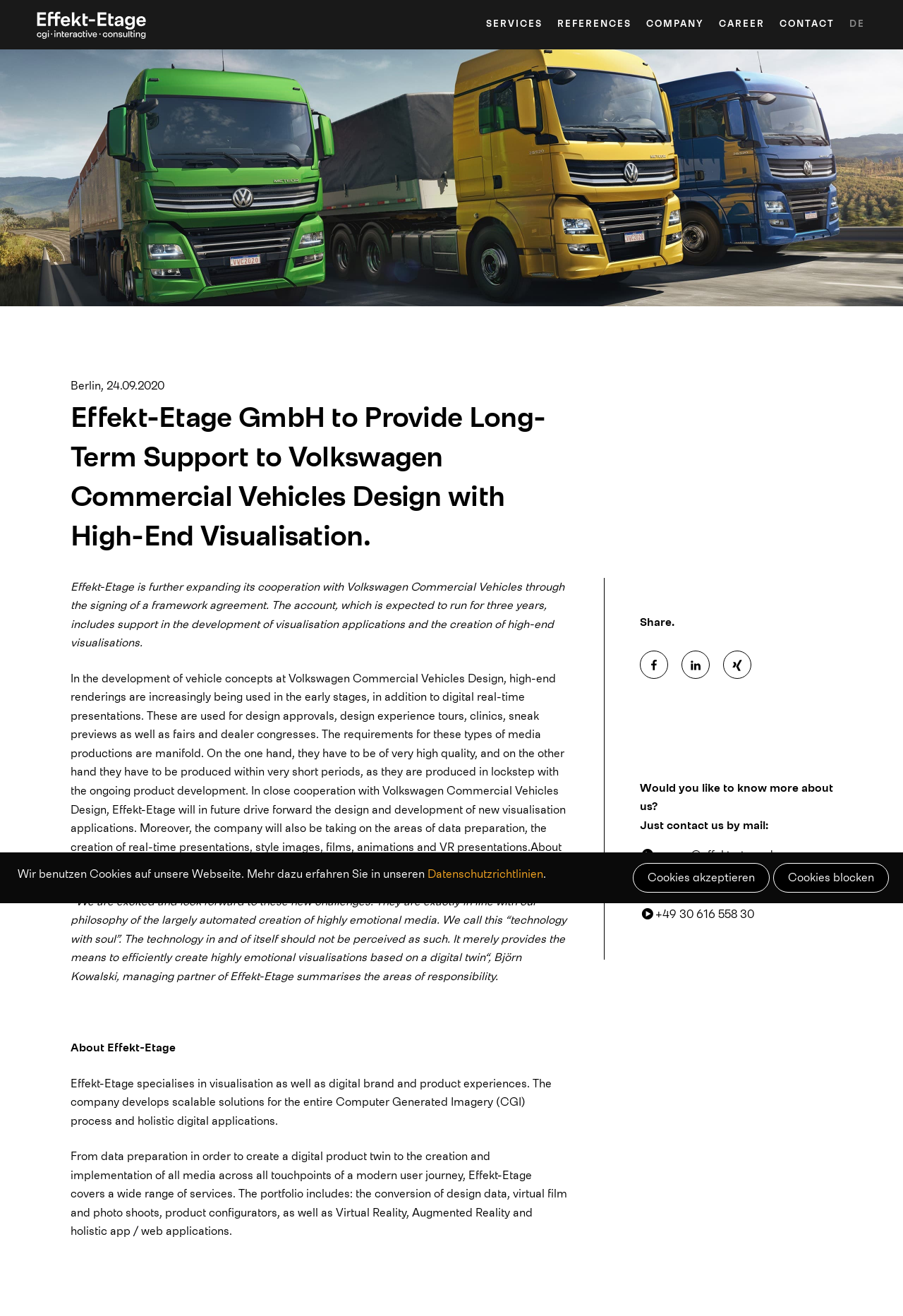With reference to the screenshot, provide a detailed response to the question below:
What is the name of the managing partner of Effekt-Etage?

The name of the managing partner of Effekt-Etage is Björn Kowalski, who is quoted in the article as saying 'We are excited and look forward to these new challenges. They are exactly in line with our philosophy of the largely automated creation of highly emotional media. We call this “technology with soul”.'